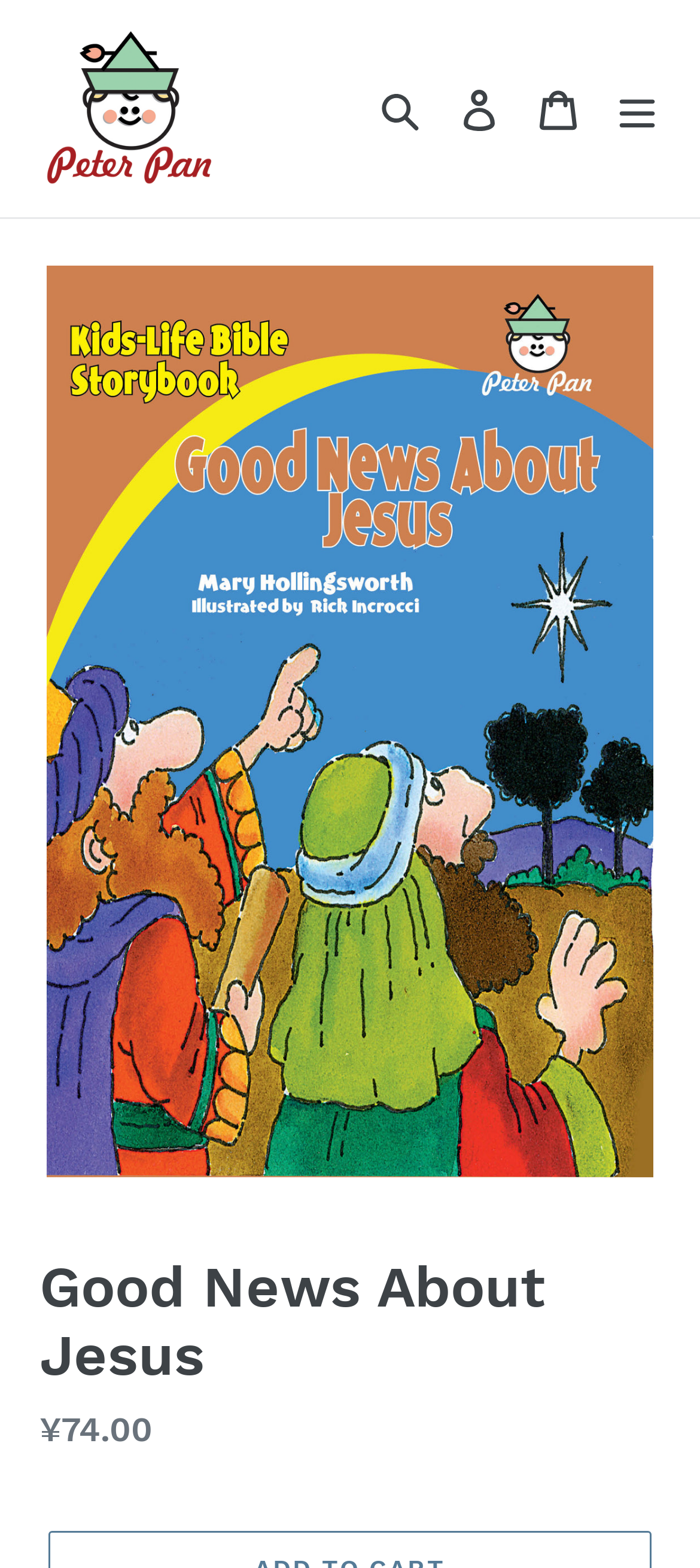What is the purpose of the 'Menu' button?
Give a single word or phrase answer based on the content of the image.

opens mobile navigation